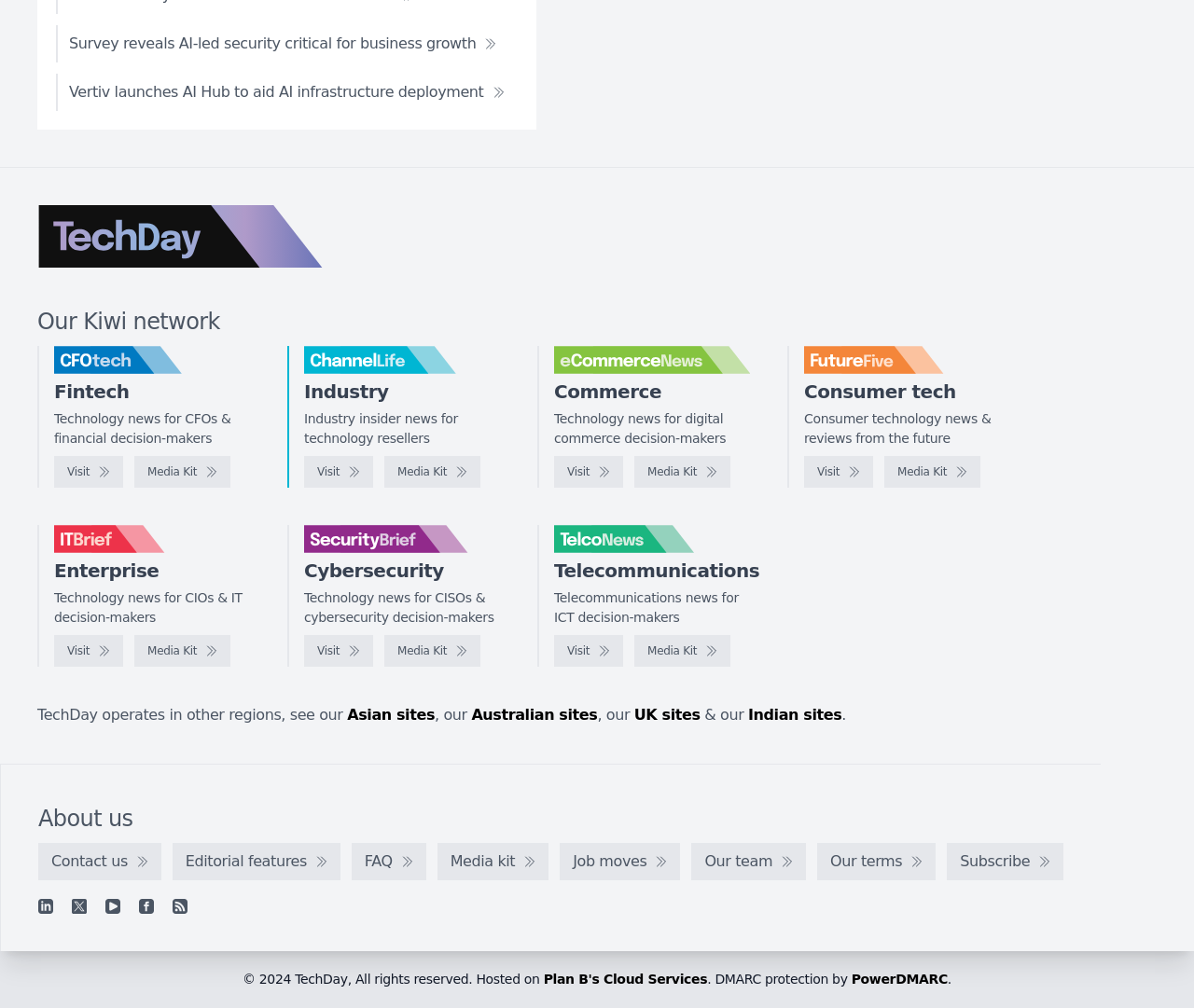Provide the bounding box coordinates of the area you need to click to execute the following instruction: "Check Media Kit".

[0.113, 0.452, 0.193, 0.484]